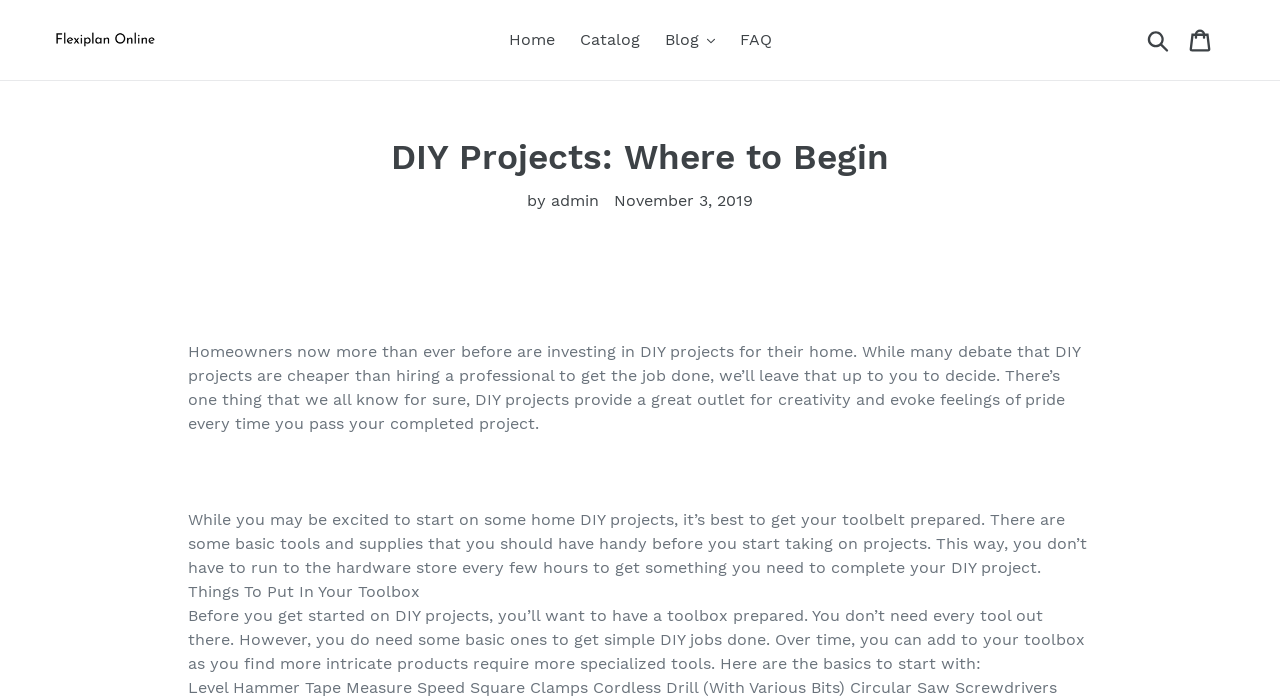Please answer the following question using a single word or phrase: What is the main topic of this webpage?

DIY projects